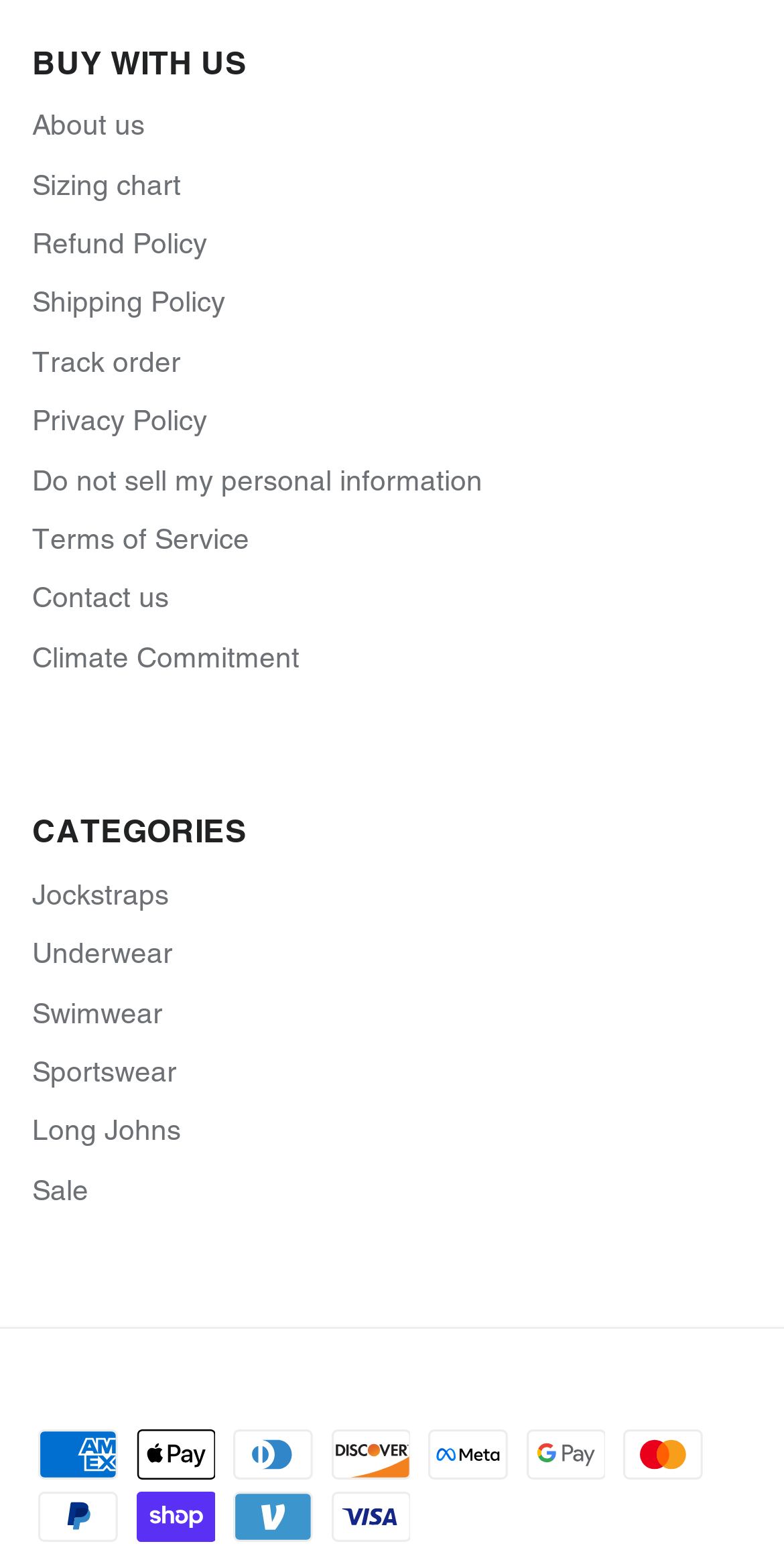Respond to the following question using a concise word or phrase: 
What payment methods are accepted?

Multiple